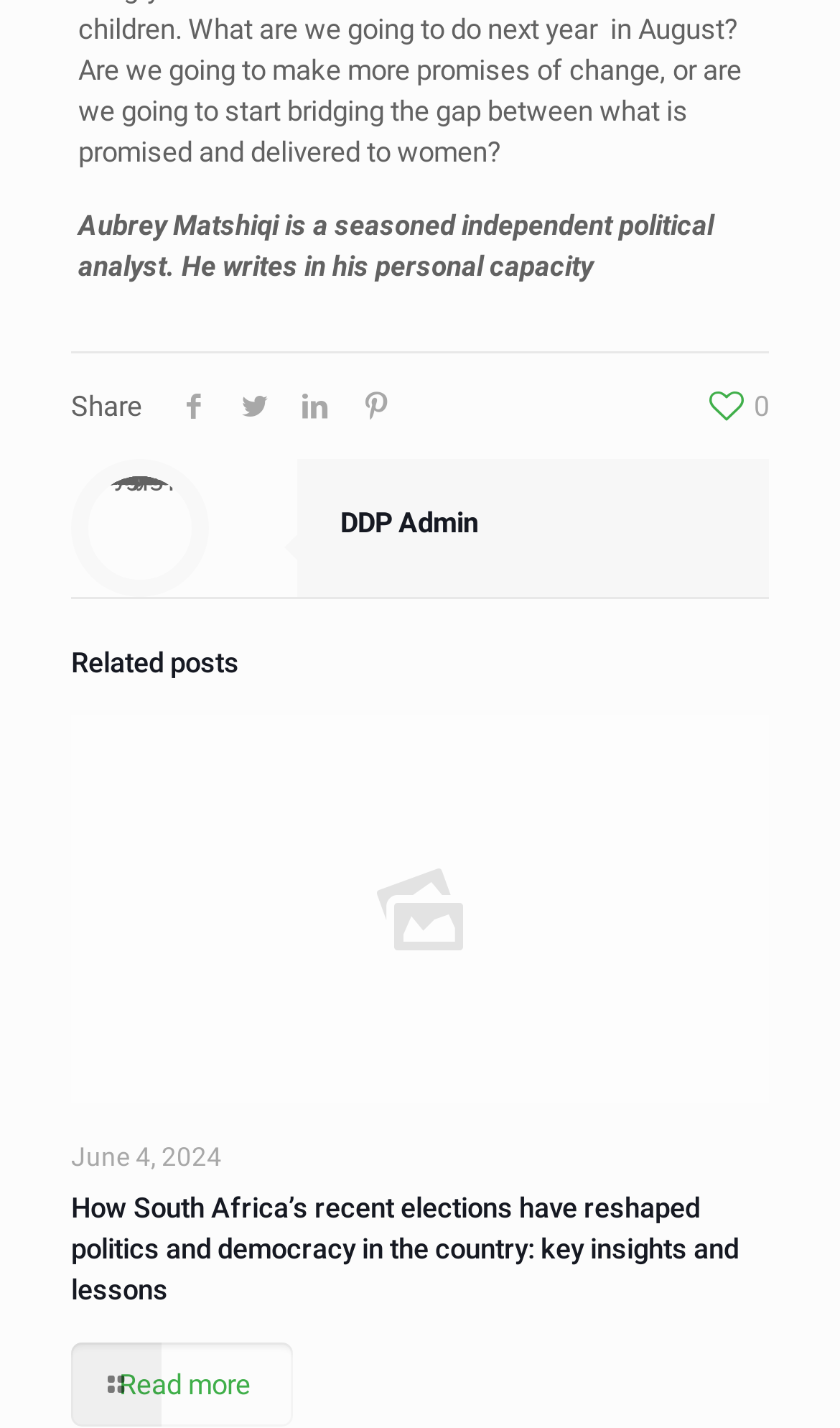Using the details from the image, please elaborate on the following question: What is the title of the related post?

The heading element with the text 'How South Africa’s recent elections have reshaped politics and democracy in the country: key insights and lessons' is a related post, and its title is the given answer.